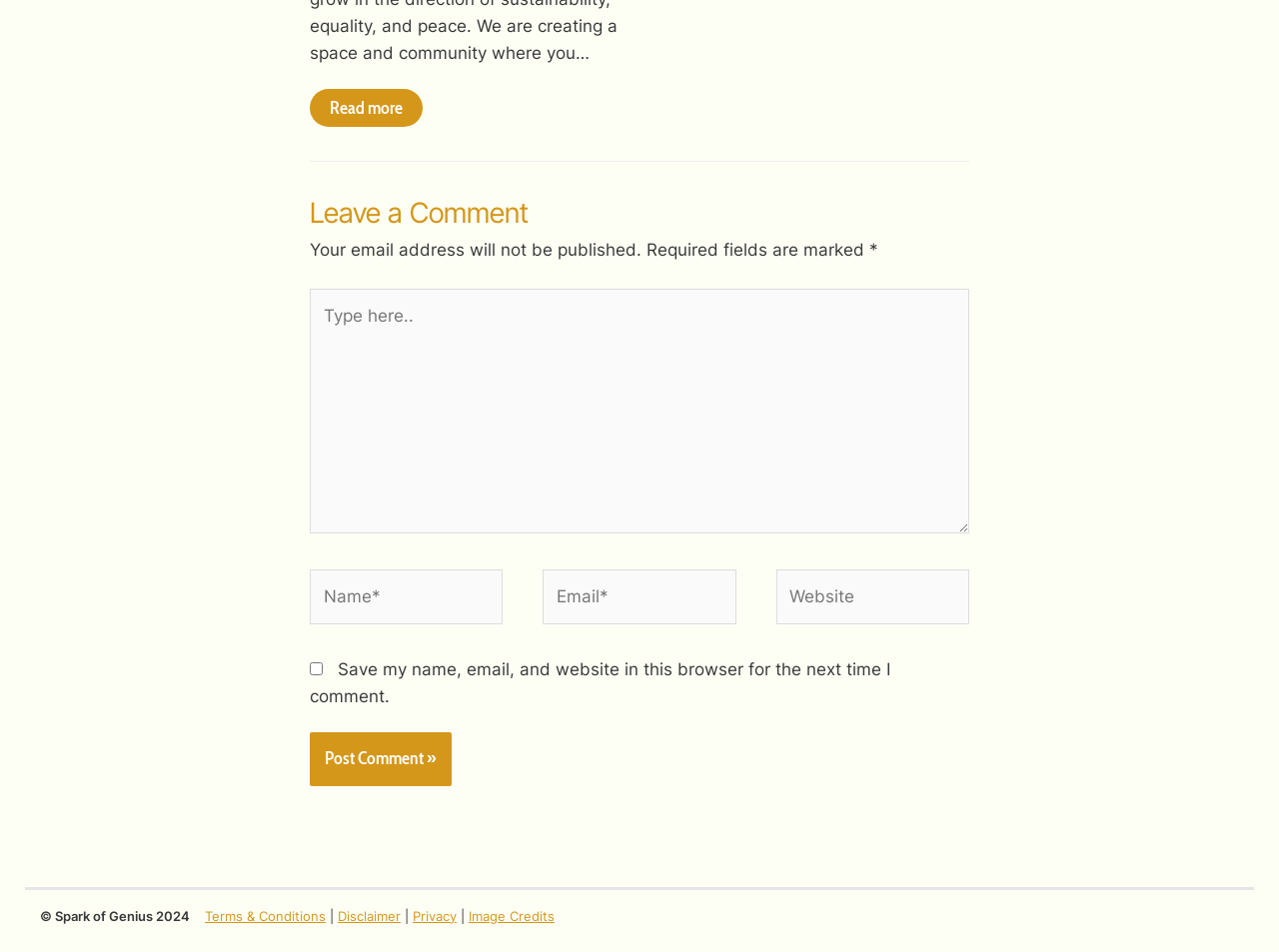Could you highlight the region that needs to be clicked to execute the instruction: "Enter your name"?

[0.242, 0.598, 0.393, 0.655]